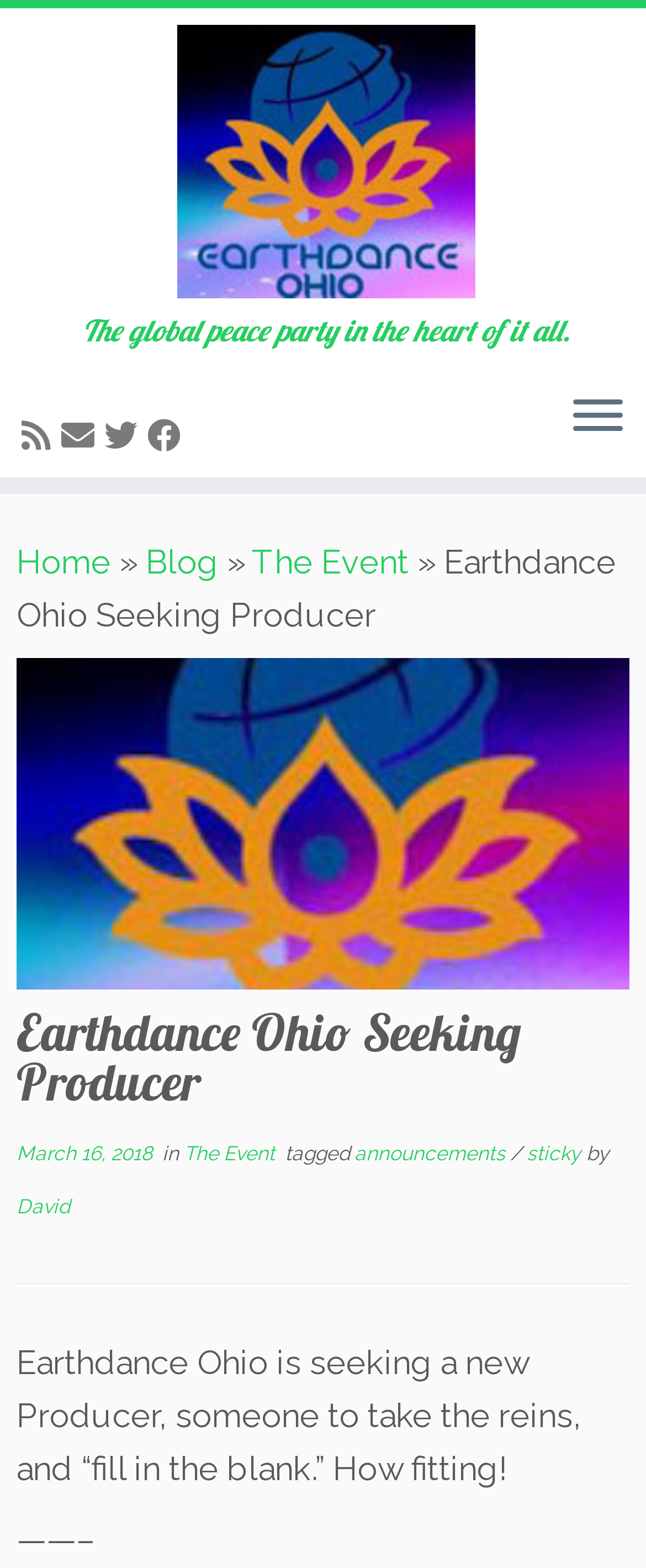Determine the bounding box coordinates of the section I need to click to execute the following instruction: "Follow on Twitter". Provide the coordinates as four float numbers between 0 and 1, i.e., [left, top, right, bottom].

[0.162, 0.265, 0.228, 0.291]